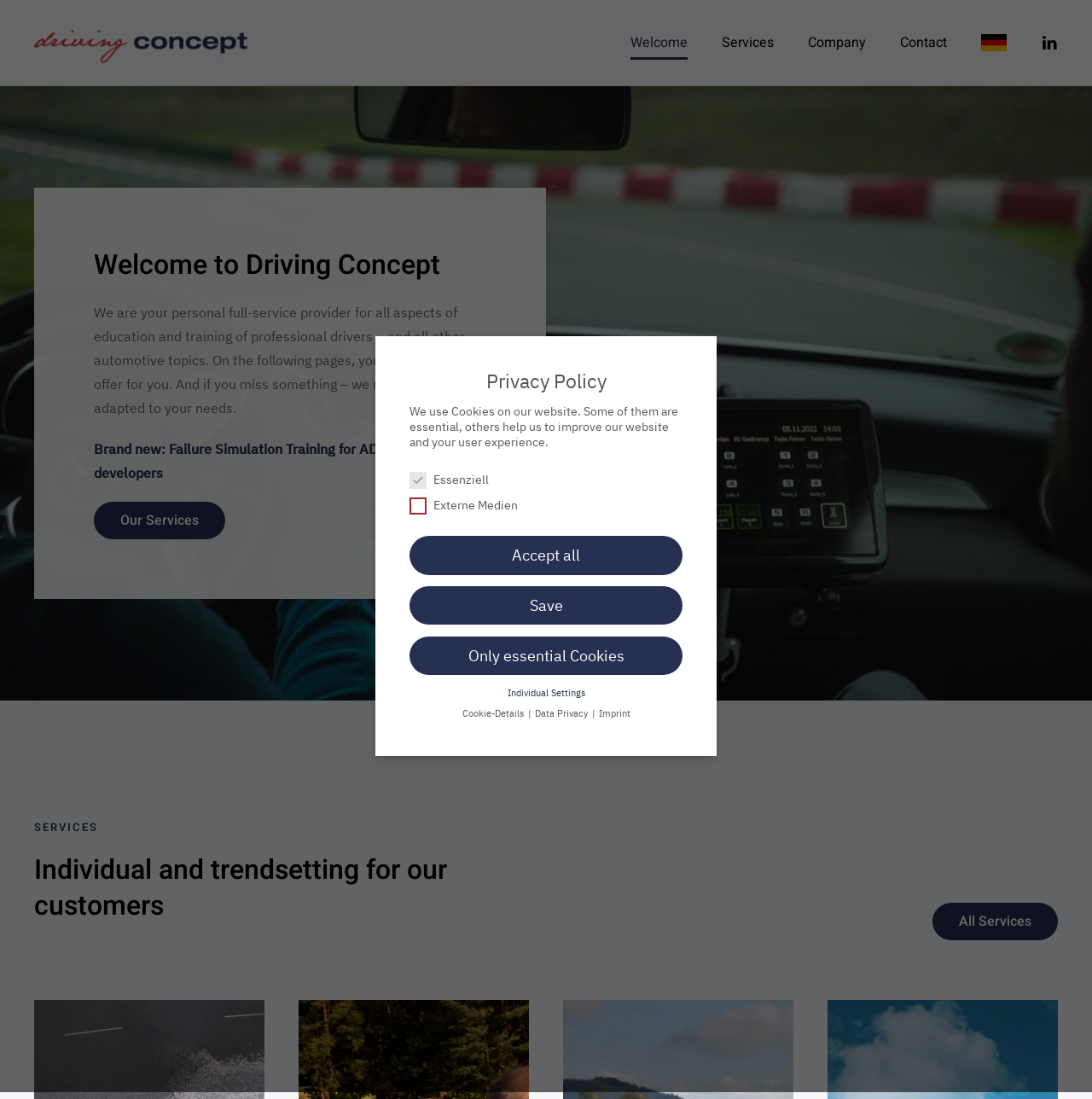Determine the bounding box coordinates of the region to click in order to accomplish the following instruction: "Click on the 'Our Services' link". Provide the coordinates as four float numbers between 0 and 1, specifically [left, top, right, bottom].

[0.086, 0.456, 0.206, 0.491]